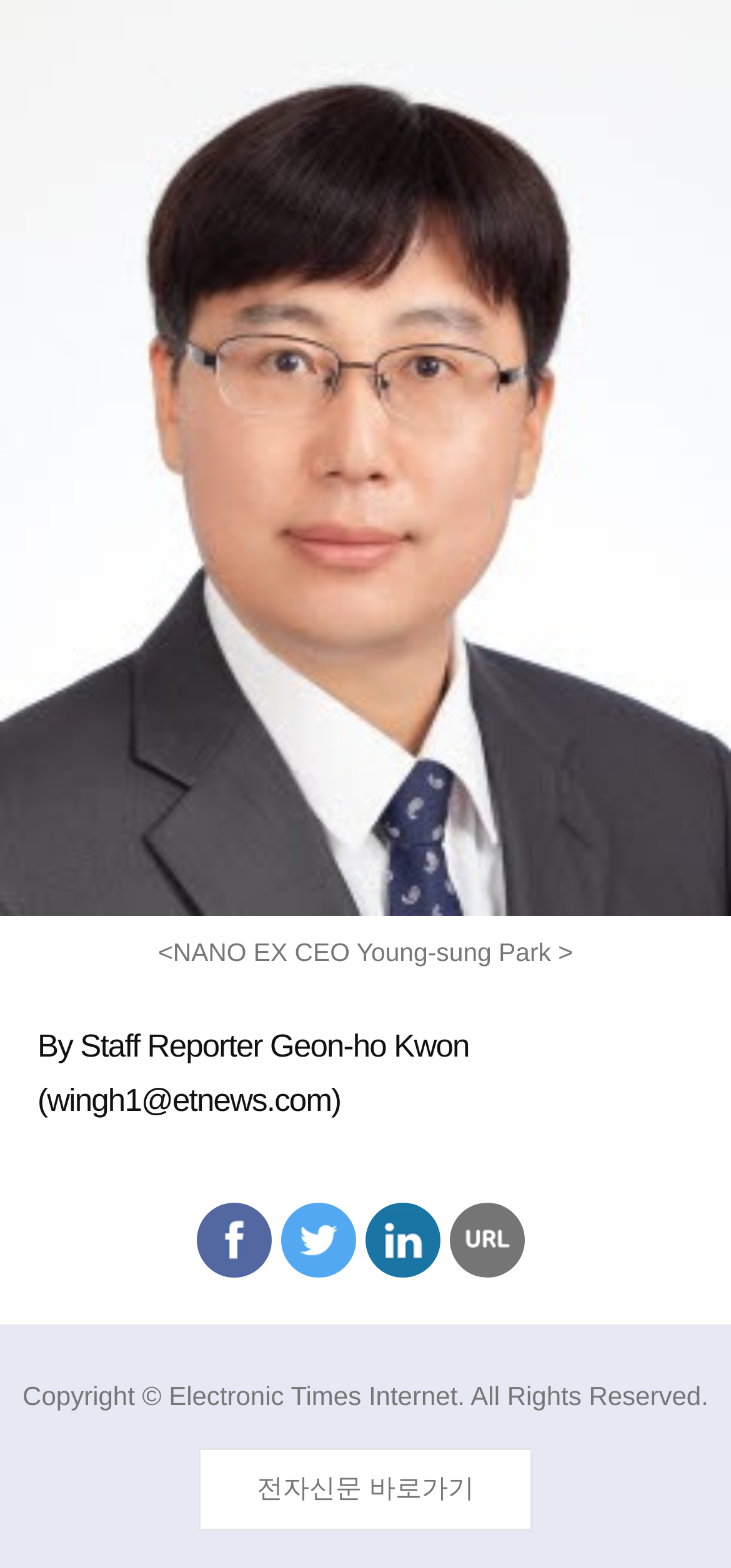Locate and provide the bounding box coordinates for the HTML element that matches this description: "Twitter".

[0.385, 0.768, 0.487, 0.815]